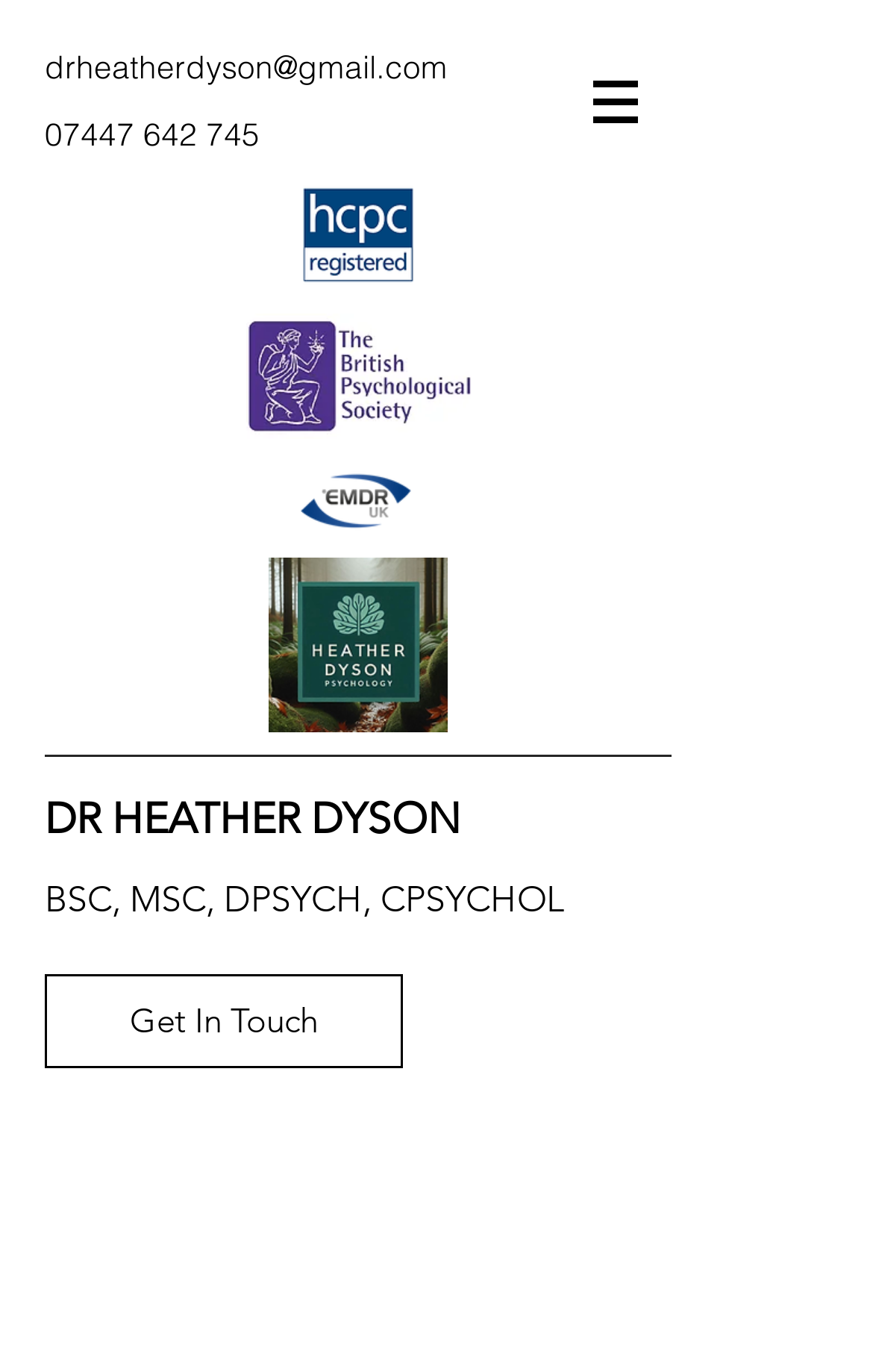What is the profession of the person mentioned on the page?
Refer to the image and provide a concise answer in one word or phrase.

Psychologist